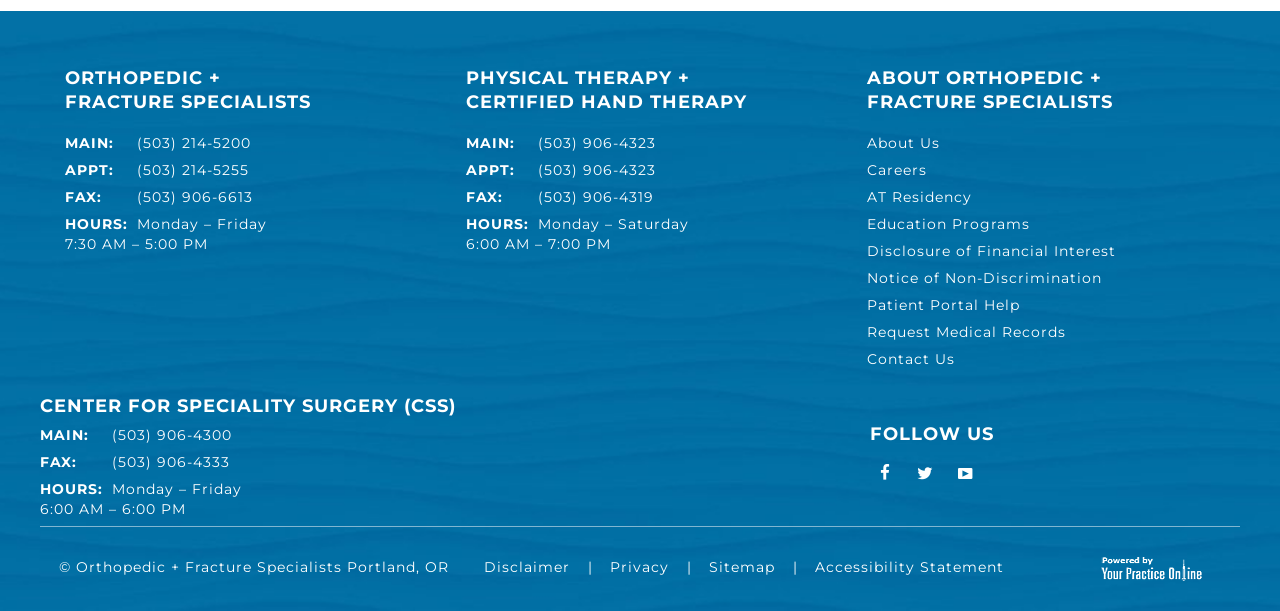Please find the bounding box coordinates of the element that you should click to achieve the following instruction: "Follow on Facebook". The coordinates should be presented as four float numbers between 0 and 1: [left, top, right, bottom].

[0.68, 0.75, 0.703, 0.799]